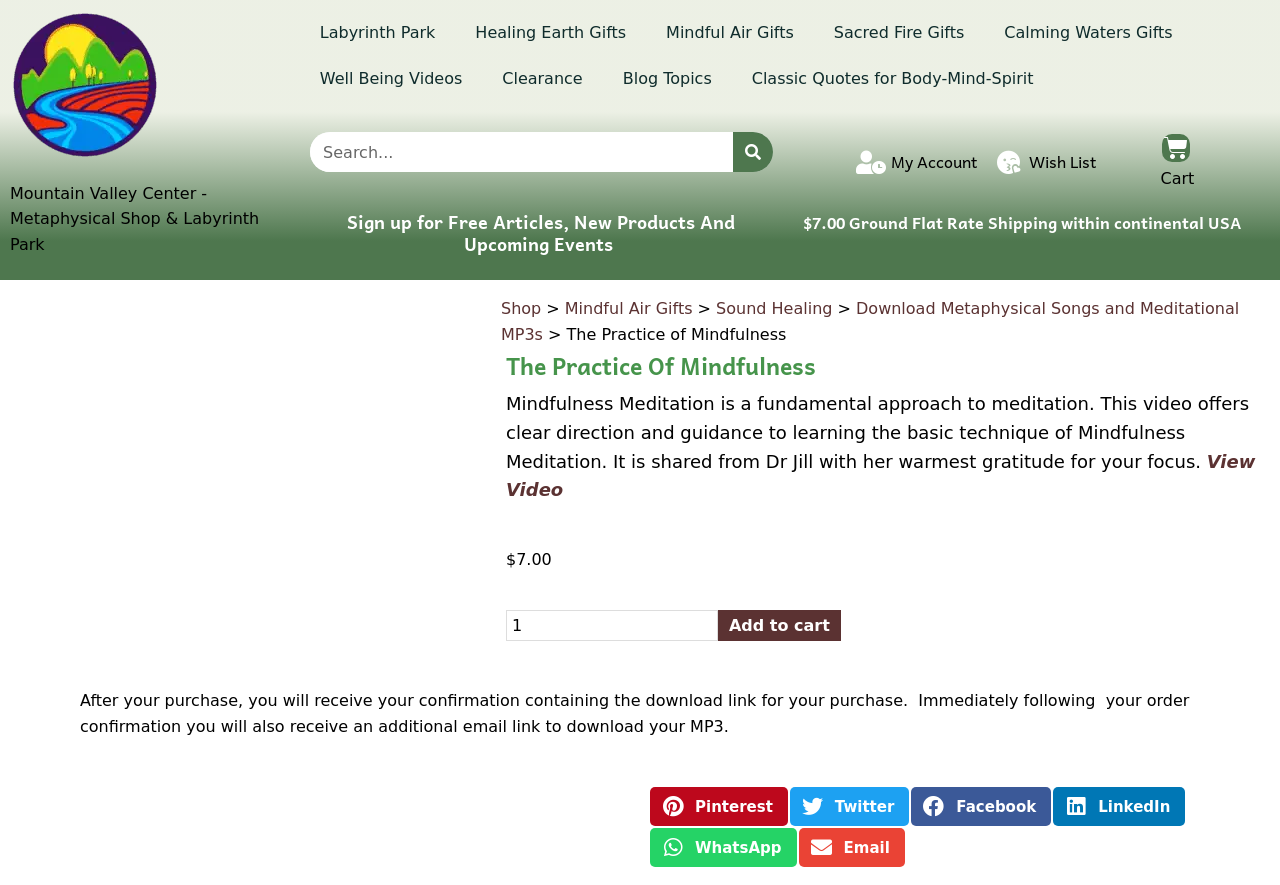Identify the bounding box coordinates for the element that needs to be clicked to fulfill this instruction: "Share on Facebook". Provide the coordinates in the format of four float numbers between 0 and 1: [left, top, right, bottom].

[0.712, 0.89, 0.821, 0.934]